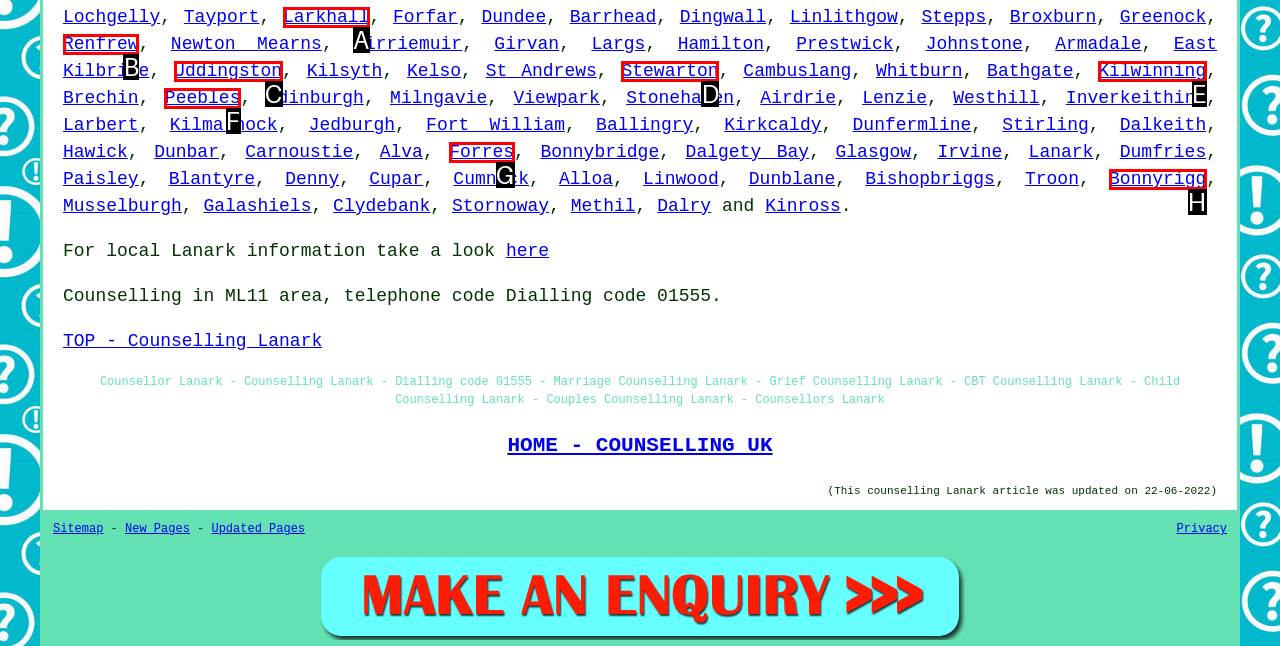From the given options, find the HTML element that fits the description: Kilwinning. Reply with the letter of the chosen element.

E